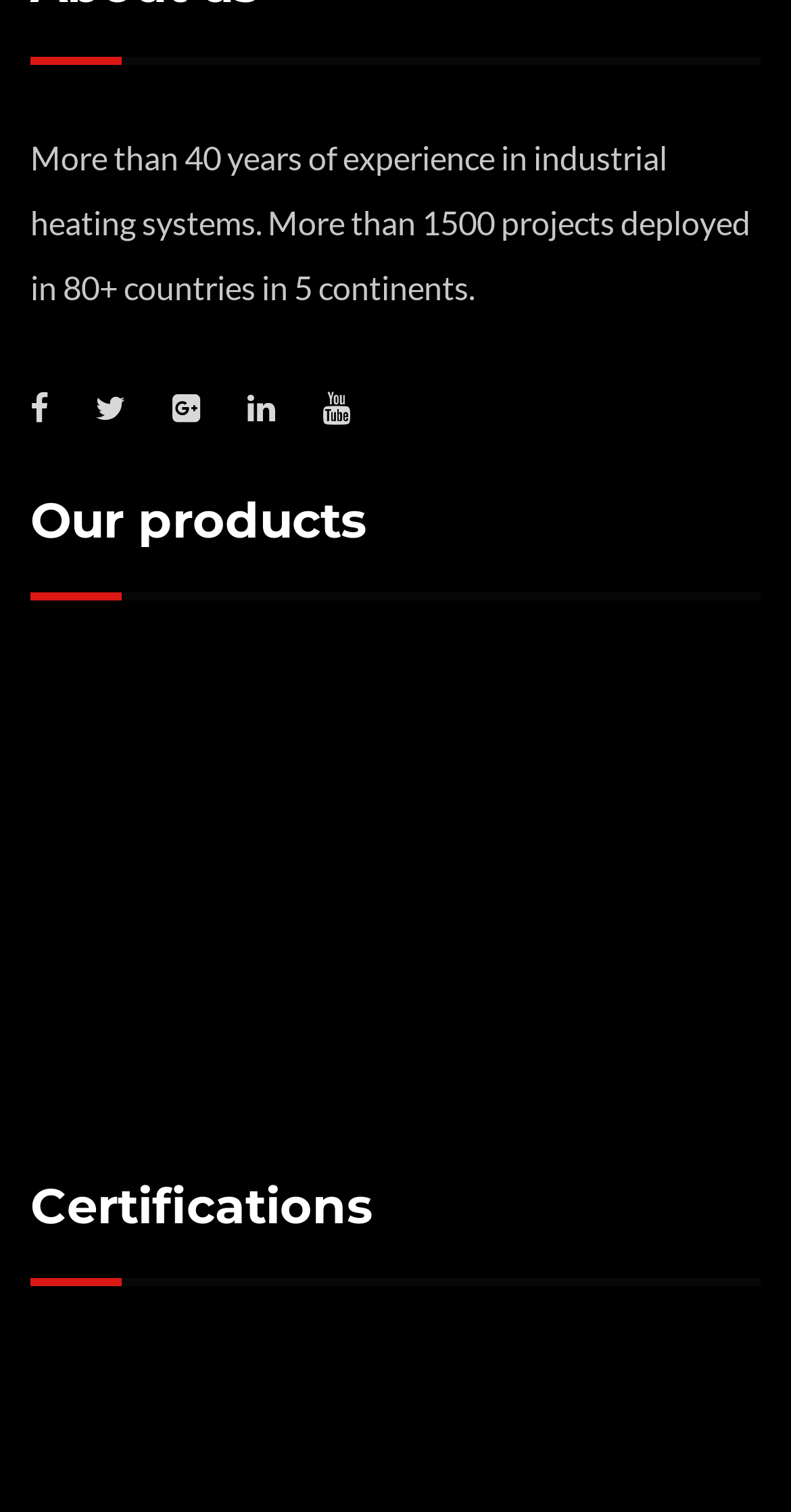What is the company's experience in industrial heating systems?
Provide a short answer using one word or a brief phrase based on the image.

More than 40 years